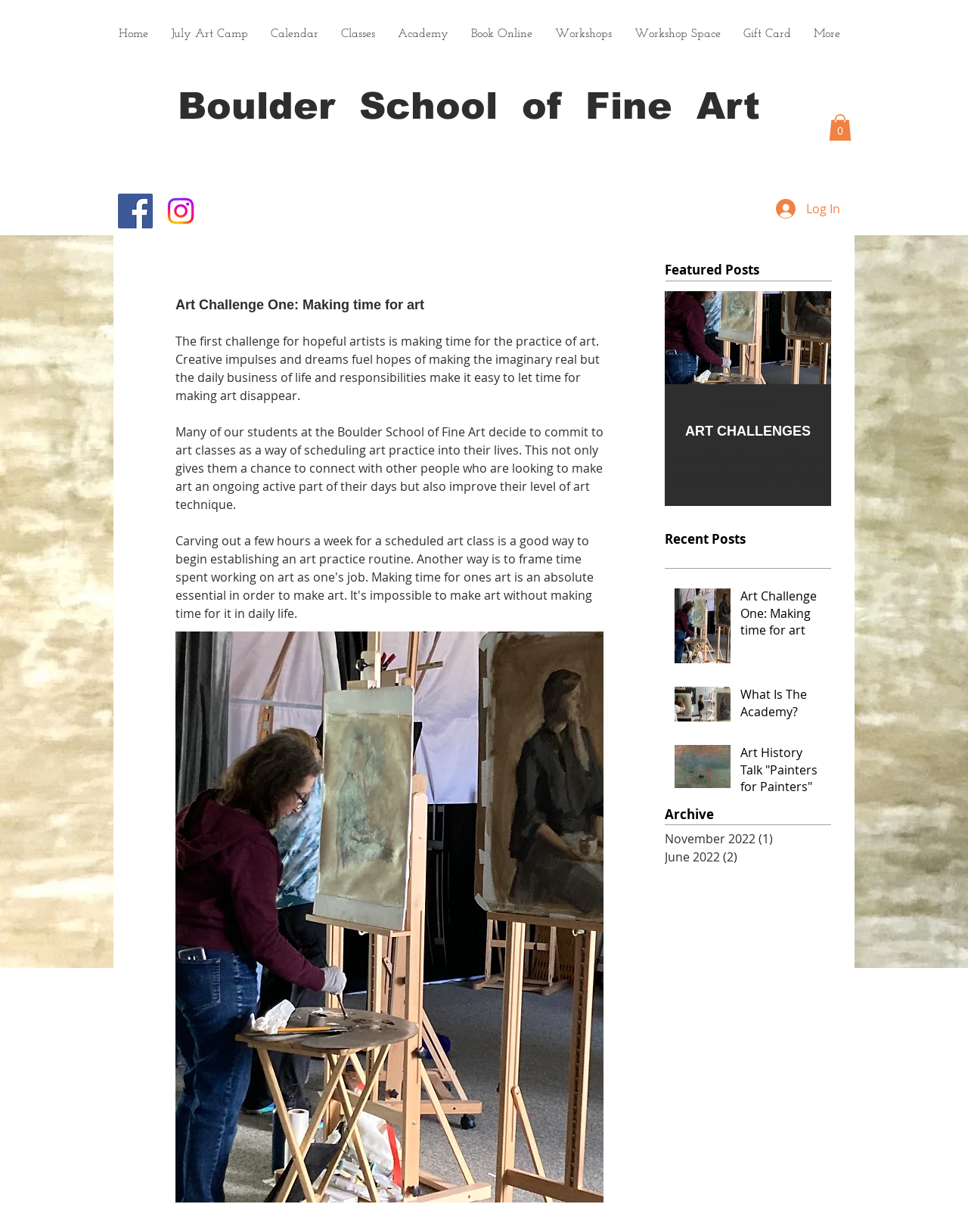Please provide the bounding box coordinate of the region that matches the element description: July Art Camp. Coordinates should be in the format (top-left x, top-left y, bottom-right x, bottom-right y) and all values should be between 0 and 1.

[0.165, 0.02, 0.268, 0.036]